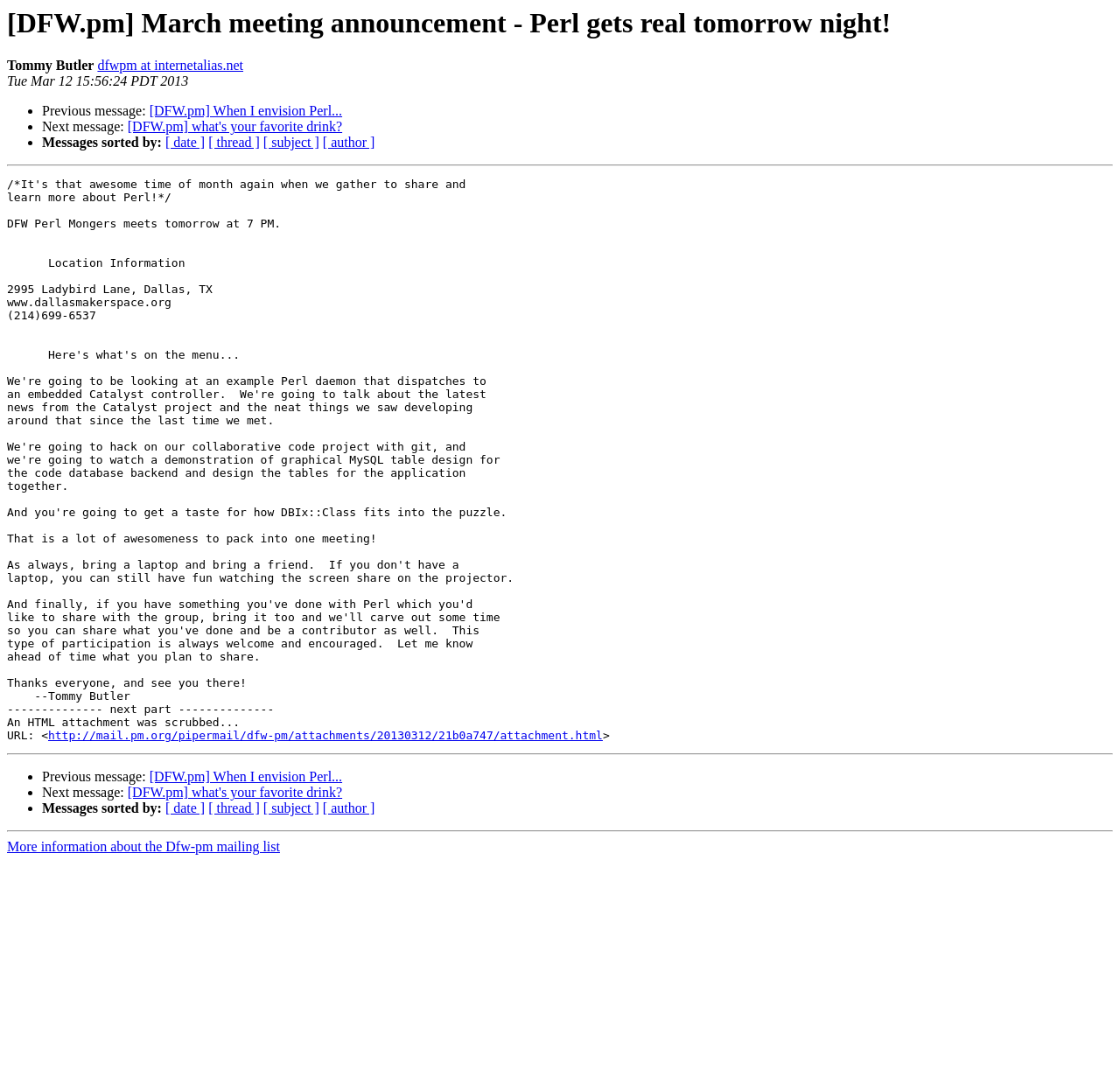What is the date of the current message?
Please use the image to deliver a detailed and complete answer.

I found the date of the current message by looking at the static text element 'Tue Mar 12 15:56:24 PDT 2013' which is located near the top of the webpage, indicating that it is the date of the current message.